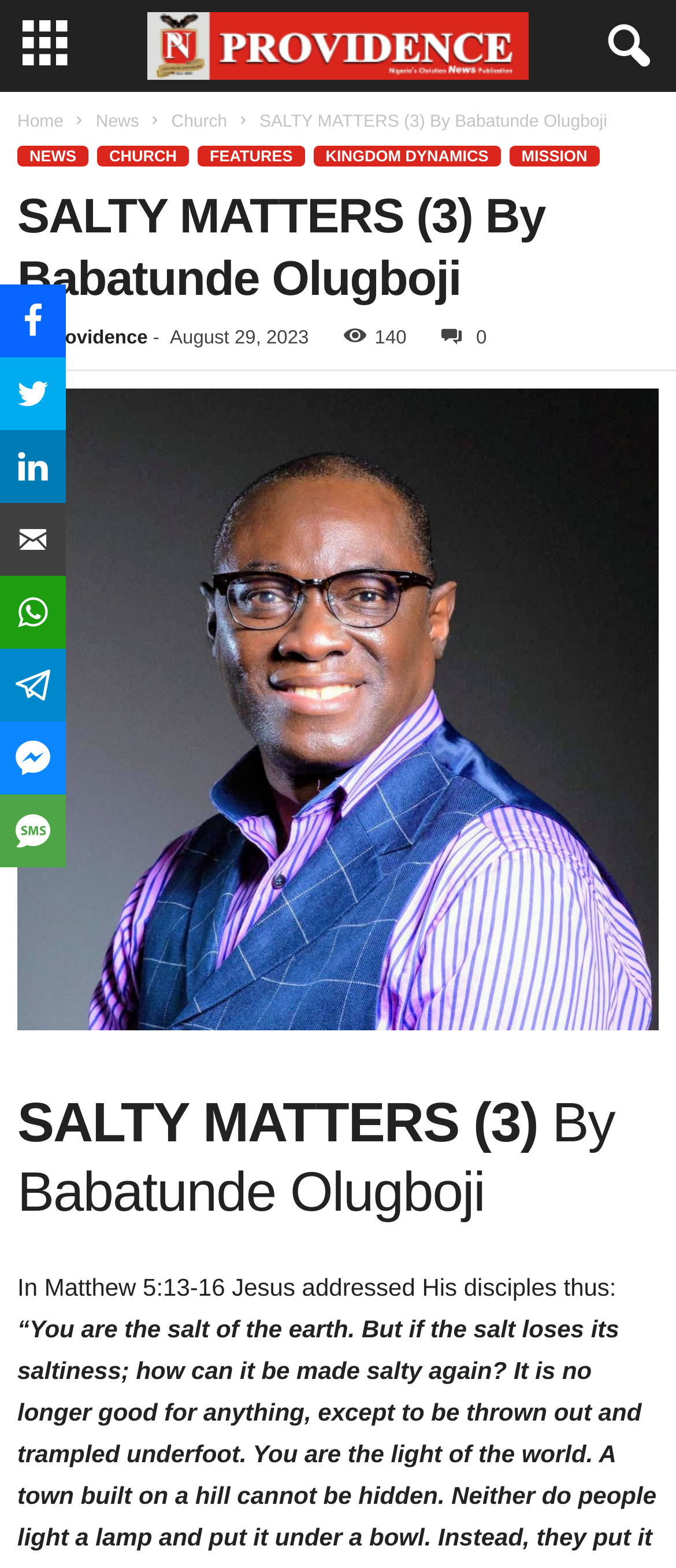Refer to the image and offer a detailed explanation in response to the question: What is the Bible verse referenced in the article?

The Bible verse can be found in the main content section of the webpage, specifically in the element with the text 'In Matthew 5:13-16 Jesus addressed His disciples thus:'.